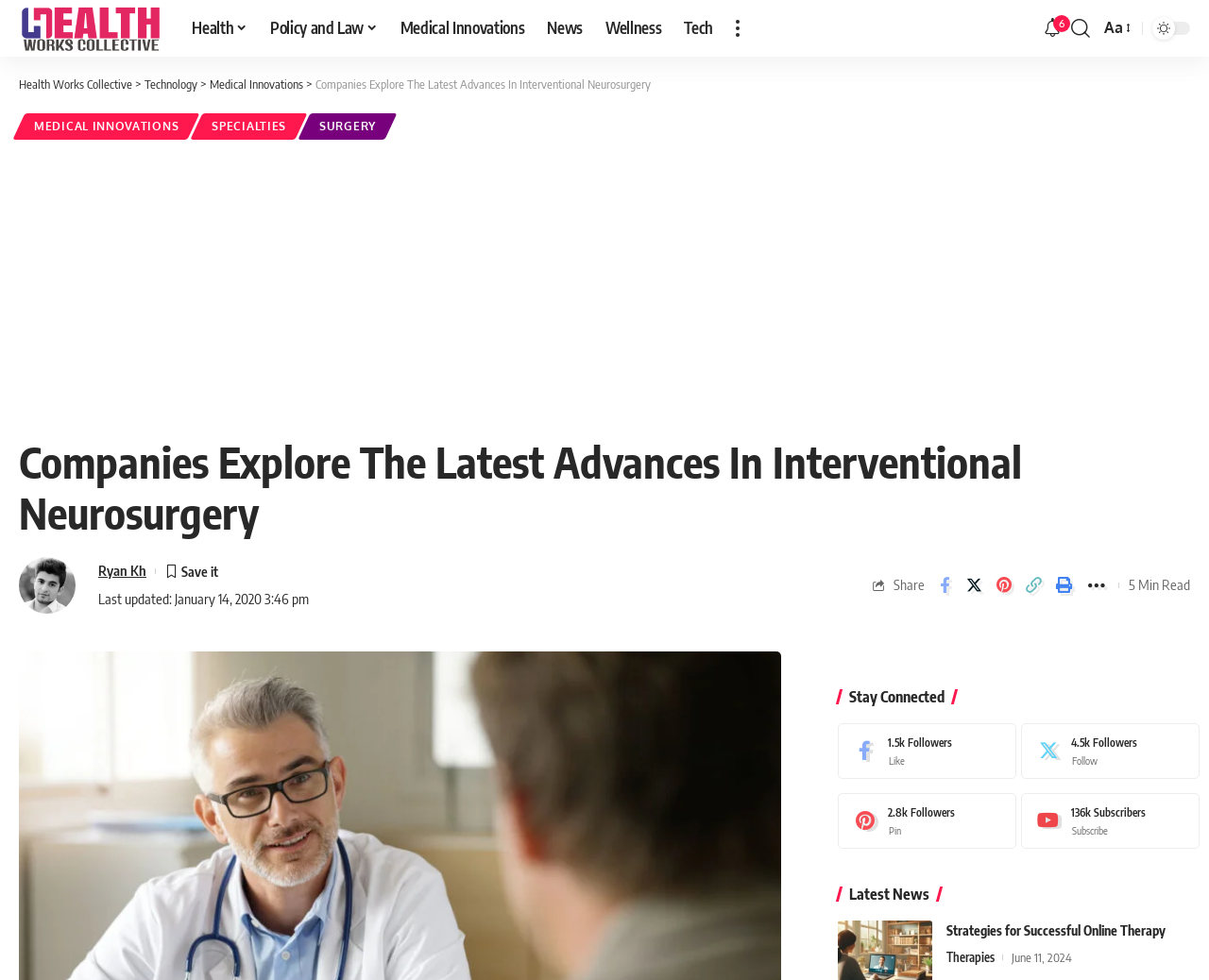How many social media platforms are listed under 'Stay Connected'?
Please provide a comprehensive answer to the question based on the webpage screenshot.

I counted the number of social media platforms listed under the 'Stay Connected' heading, which are Facebook, Twitter, Pinterest, and Youtube.